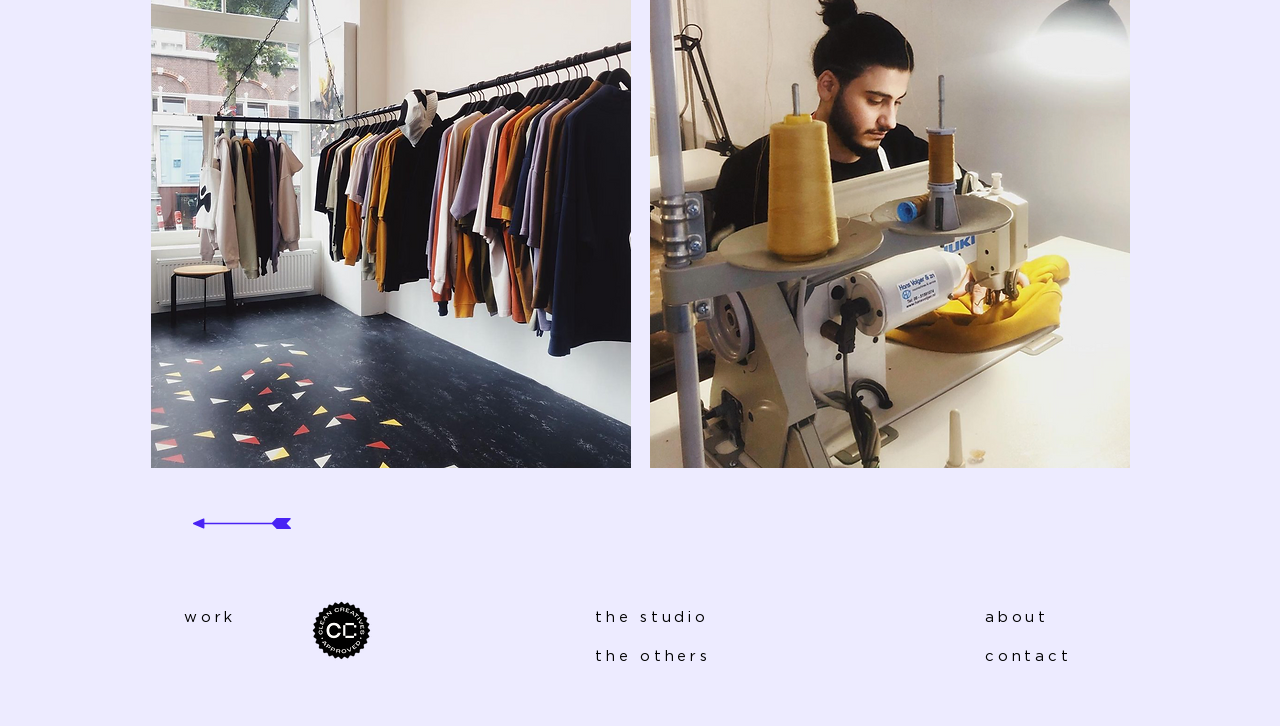Identify and provide the bounding box for the element described by: "about".

[0.766, 0.823, 0.859, 0.877]